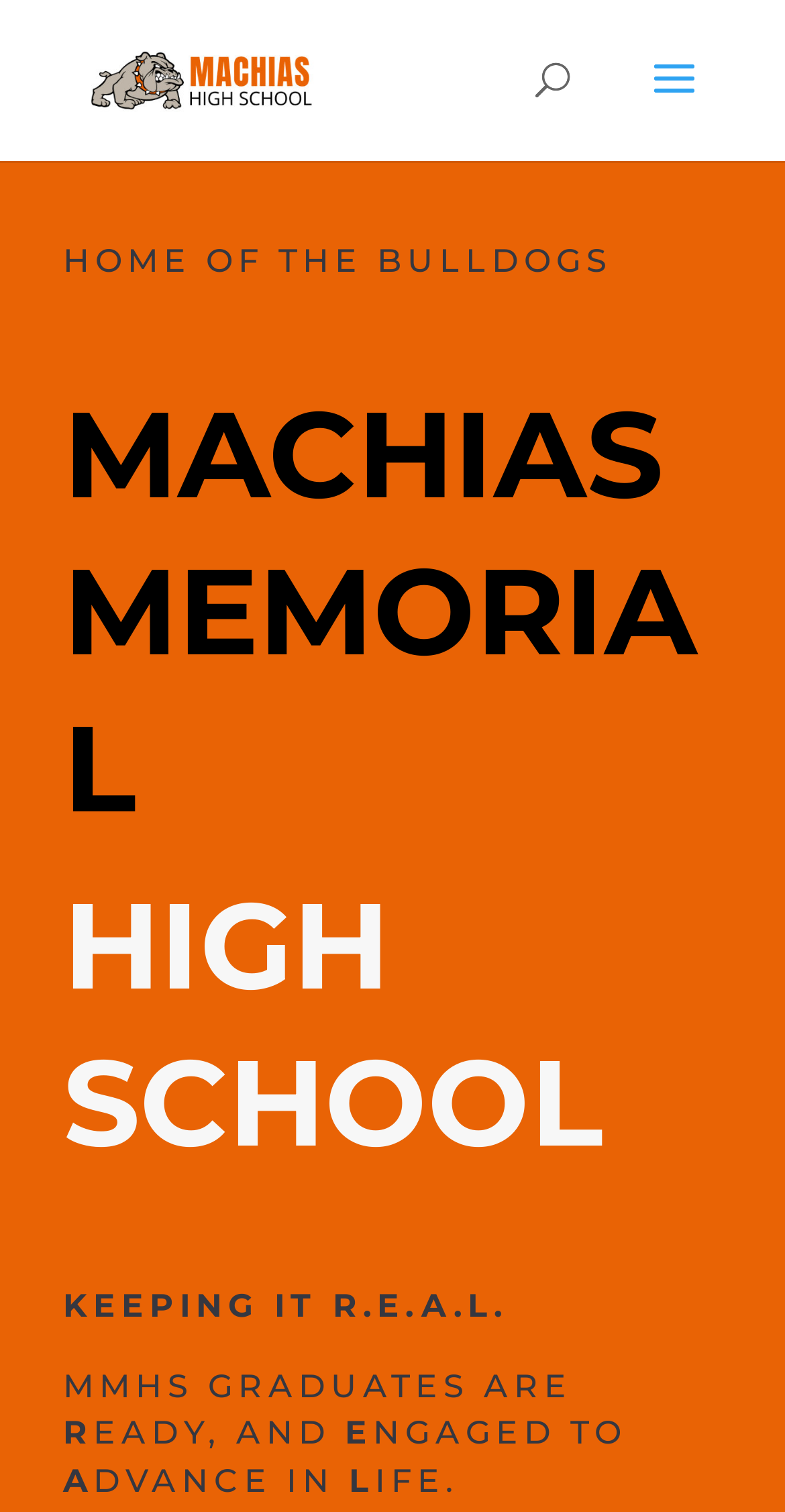What is the position of the search bar?
Provide a one-word or short-phrase answer based on the image.

Top center